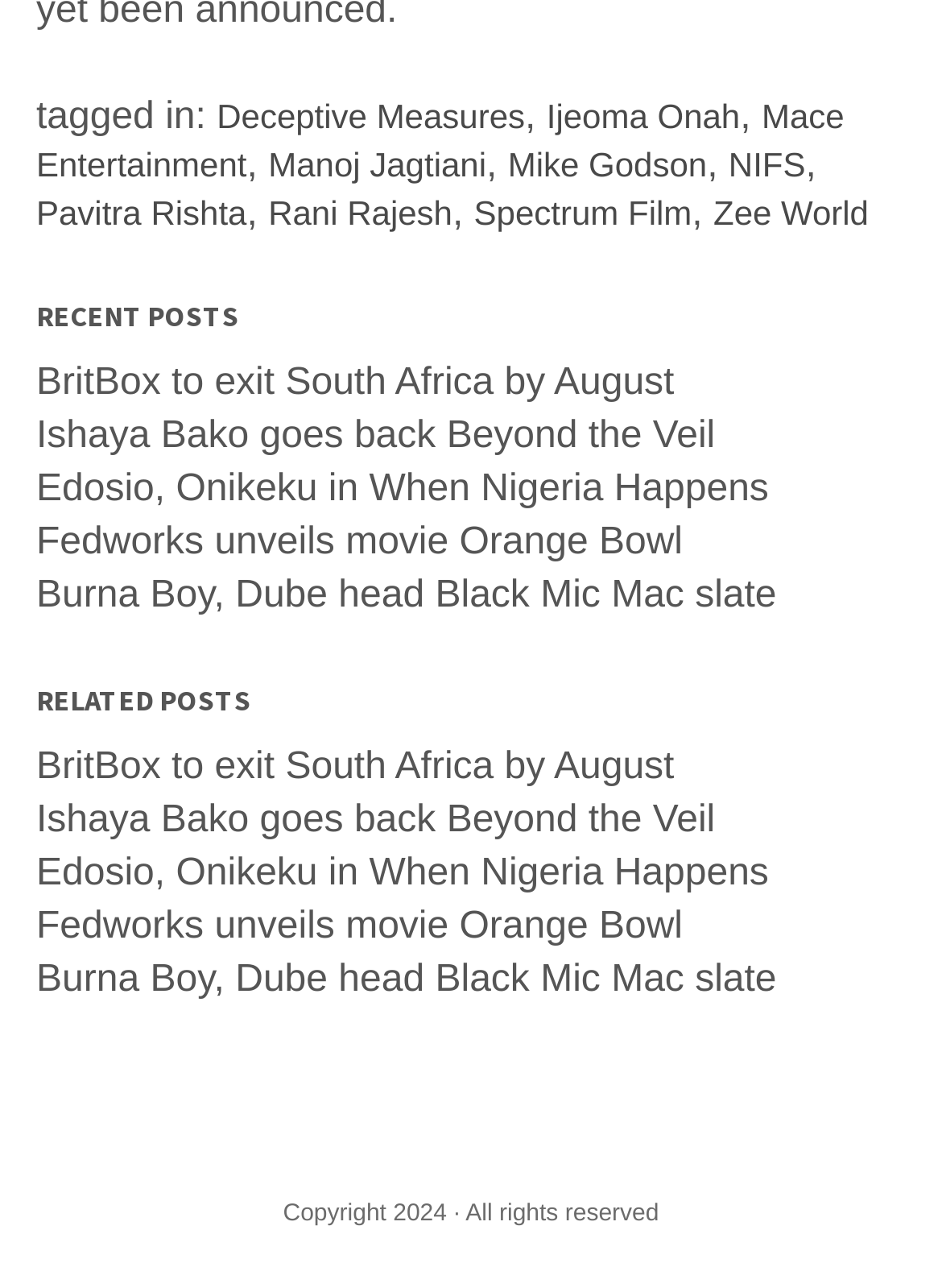Bounding box coordinates are specified in the format (top-left x, top-left y, bottom-right x, bottom-right y). All values are floating point numbers bounded between 0 and 1. Please provide the bounding box coordinate of the region this sentence describes: Fedworks unveils movie Orange Bowl

[0.038, 0.406, 0.725, 0.437]